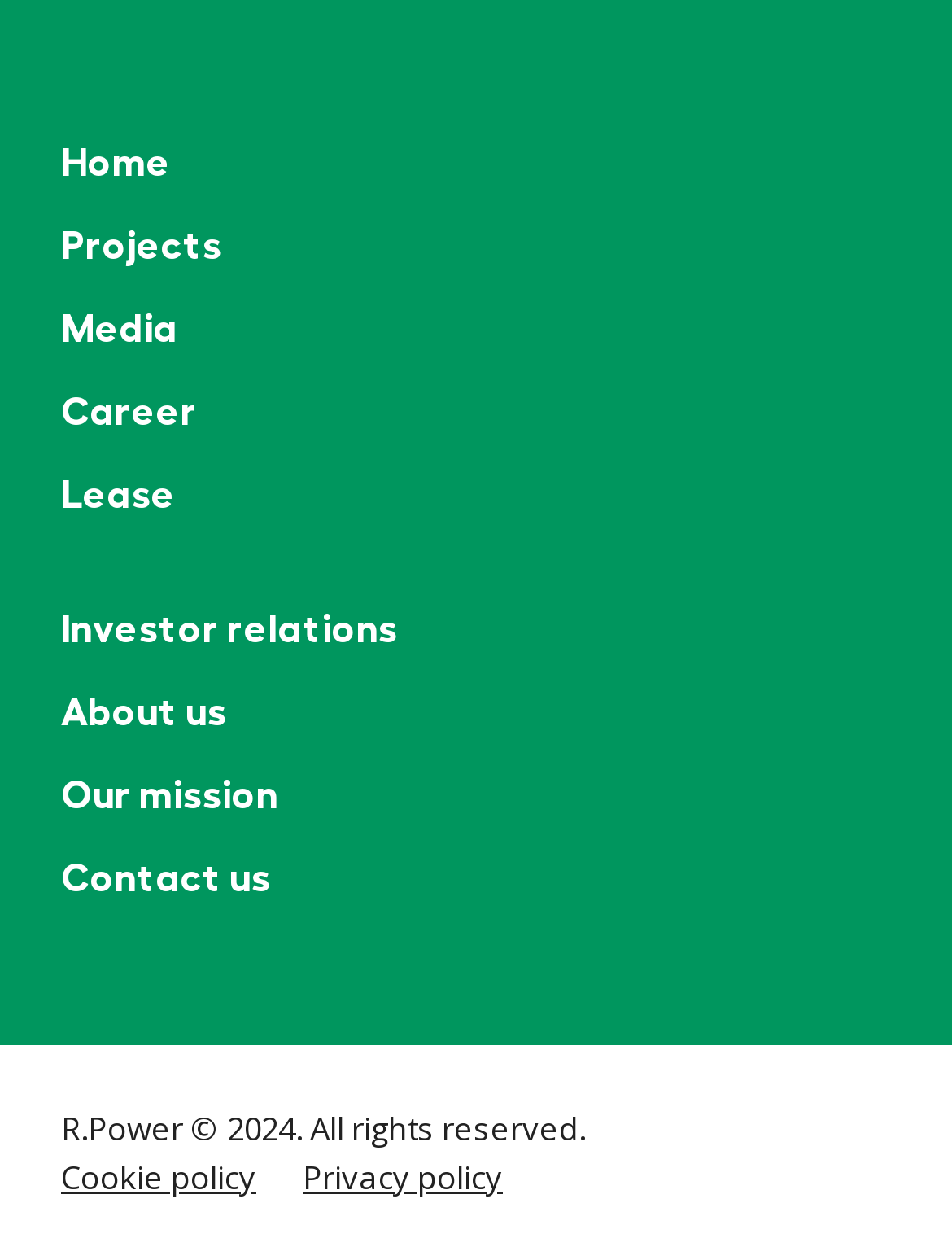Using the description "Our mission", predict the bounding box of the relevant HTML element.

[0.064, 0.6, 0.292, 0.666]